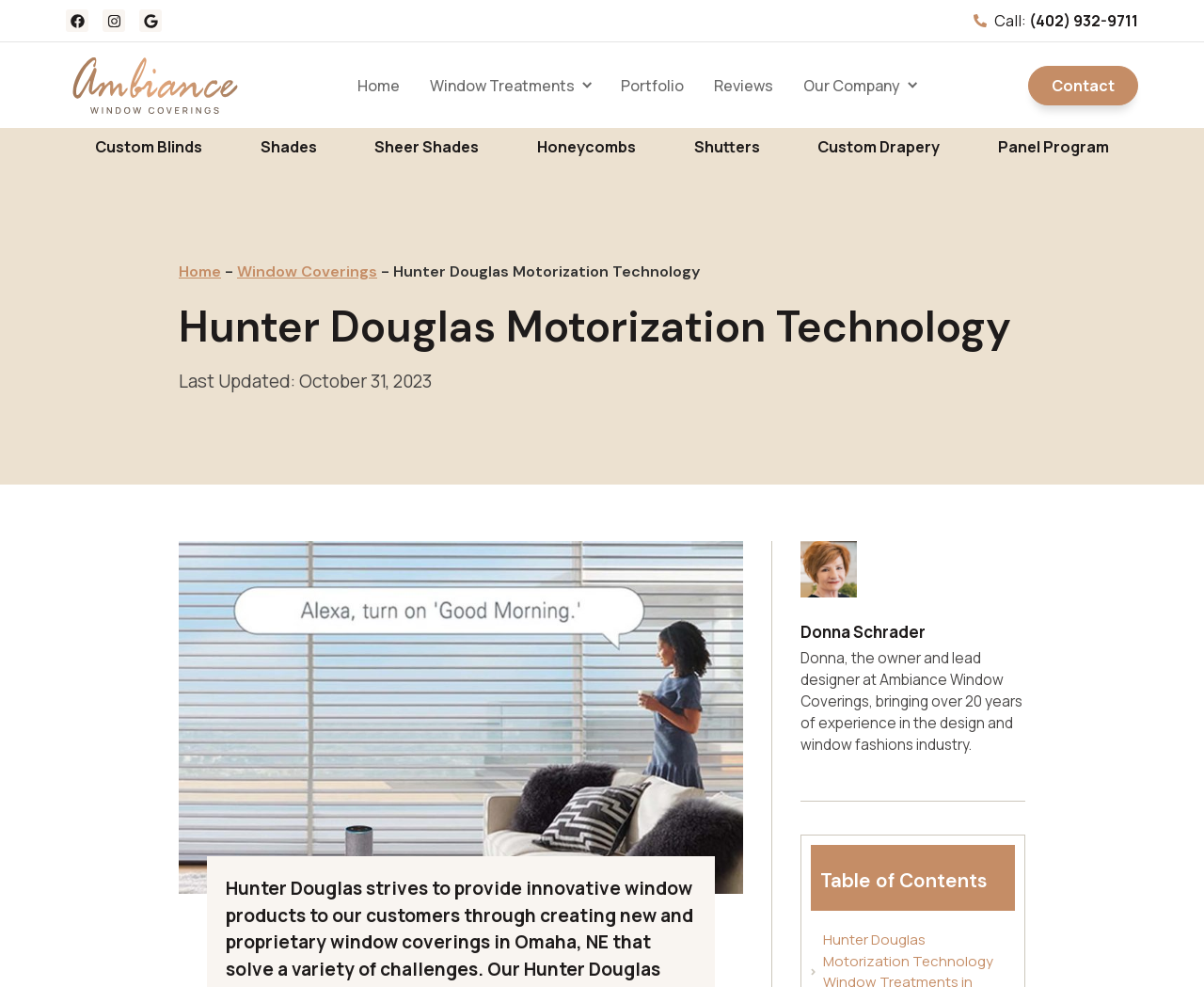What is the last updated date of the webpage?
From the image, respond with a single word or phrase.

October 31, 2023